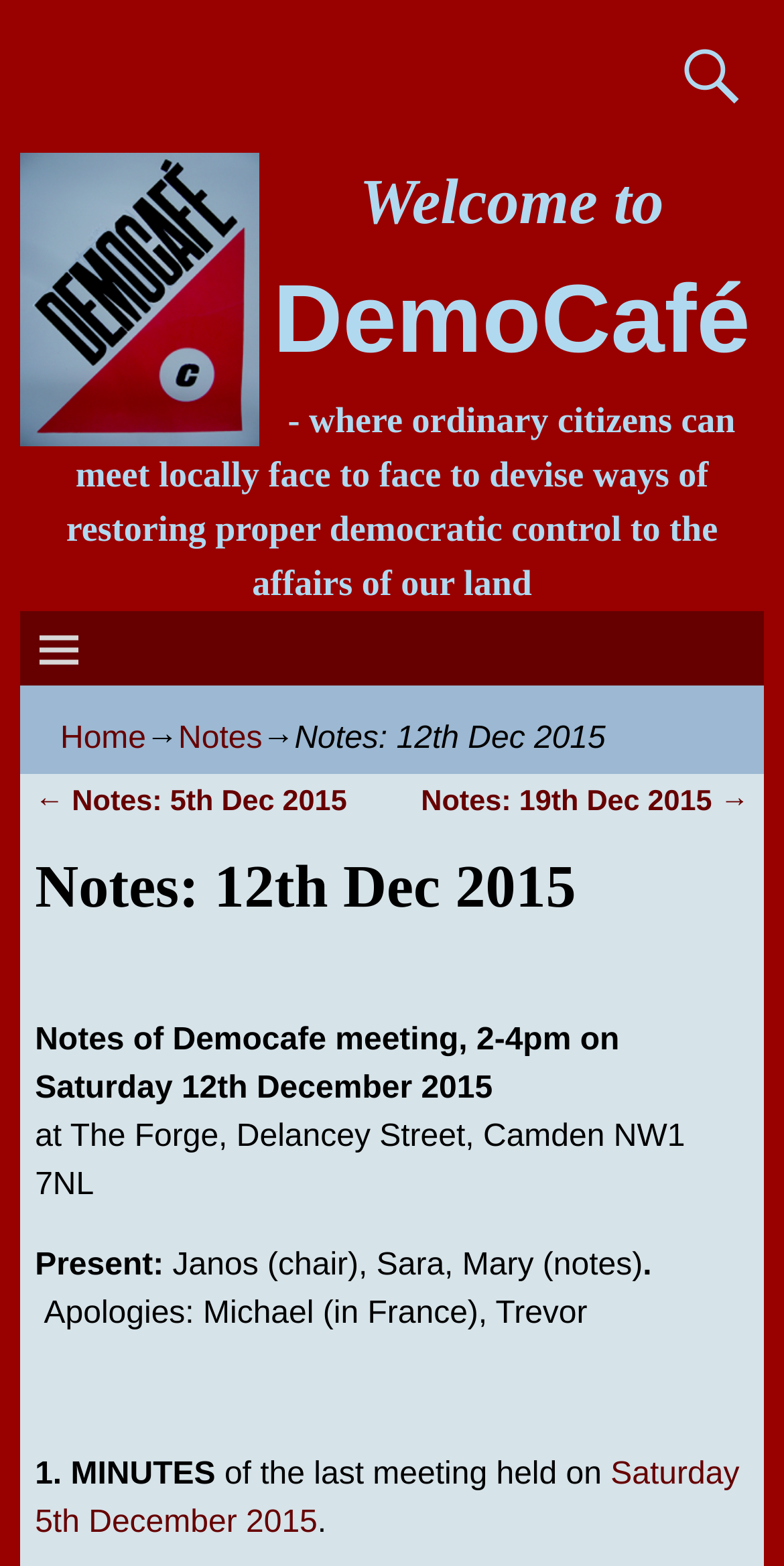Provide the bounding box coordinates in the format (top-left x, top-left y, bottom-right x, bottom-right y). All values are floating point numbers between 0 and 1. Determine the bounding box coordinate of the UI element described as: name="s" placeholder="Search for:"

[0.856, 0.023, 0.949, 0.073]